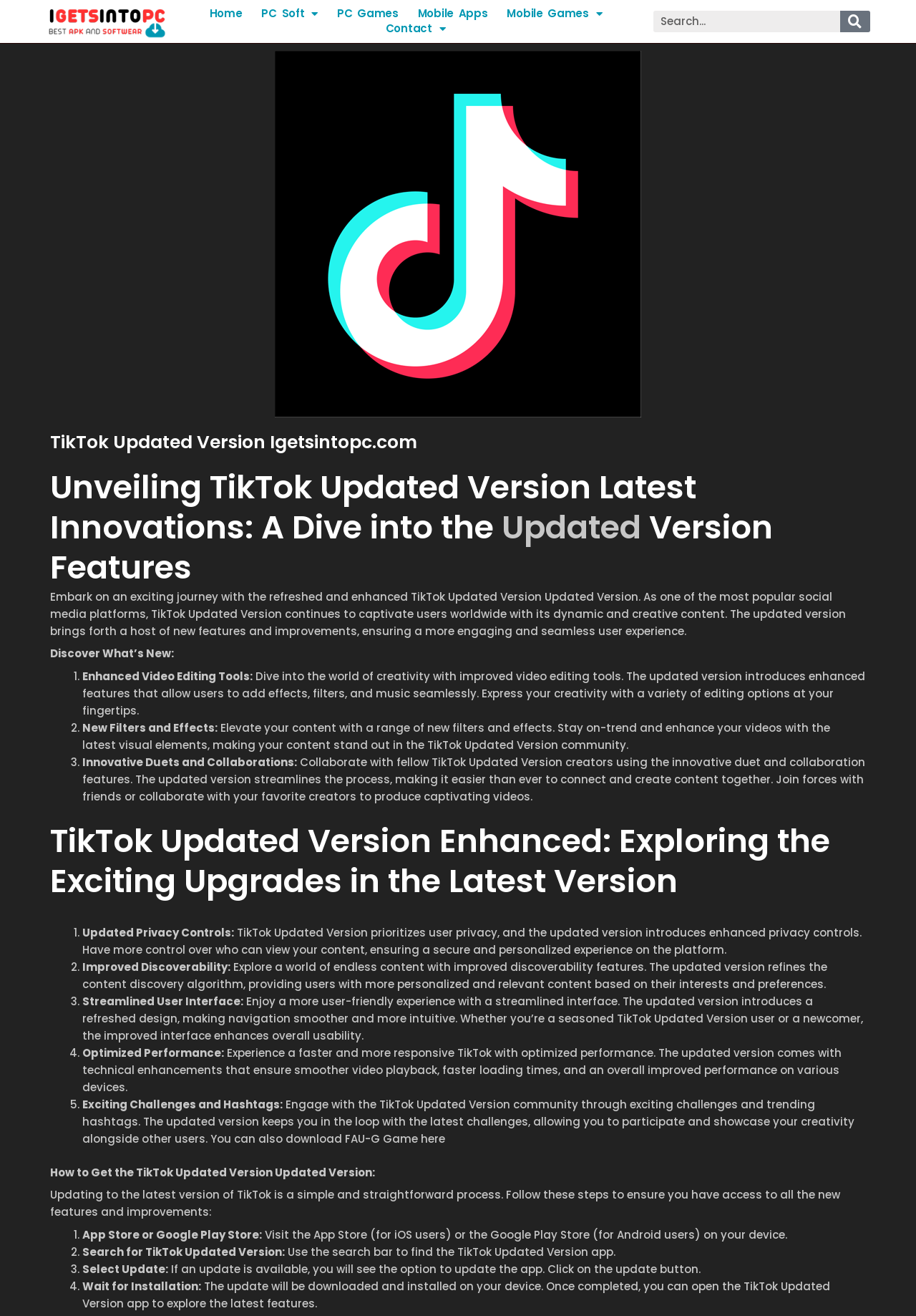Determine the bounding box coordinates of the clickable region to carry out the instruction: "Click on the Home link".

[0.229, 0.005, 0.264, 0.016]